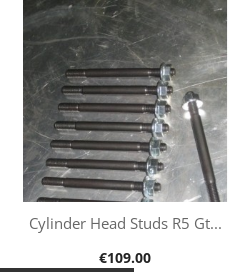Please reply to the following question with a single word or a short phrase:
What color are the studs in the image?

Black